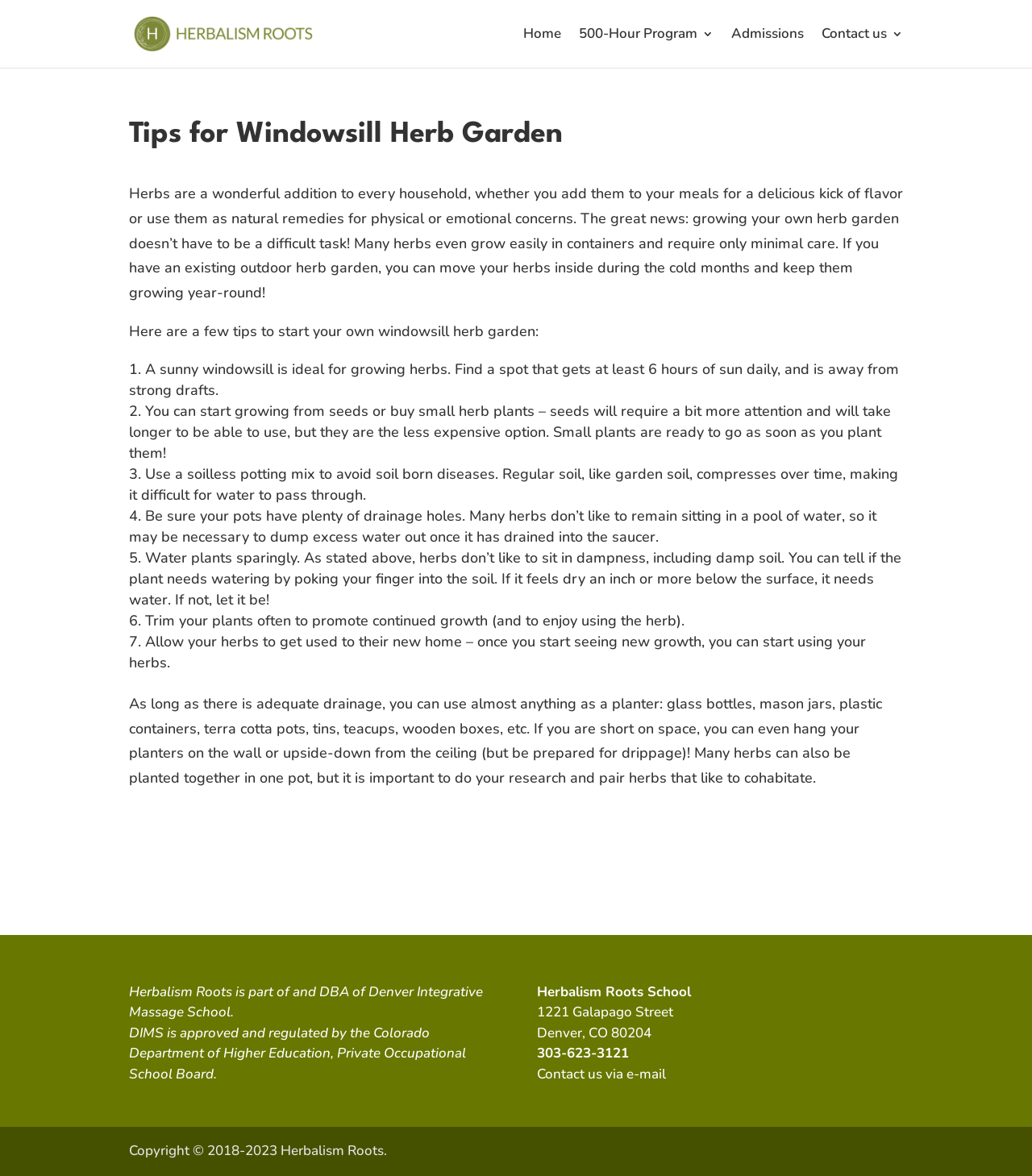What should you do to promote continued growth of herbs?
Can you offer a detailed and complete answer to this question?

The webpage suggests that trimming your plants often can promote continued growth, and also allows you to enjoy using the herb.